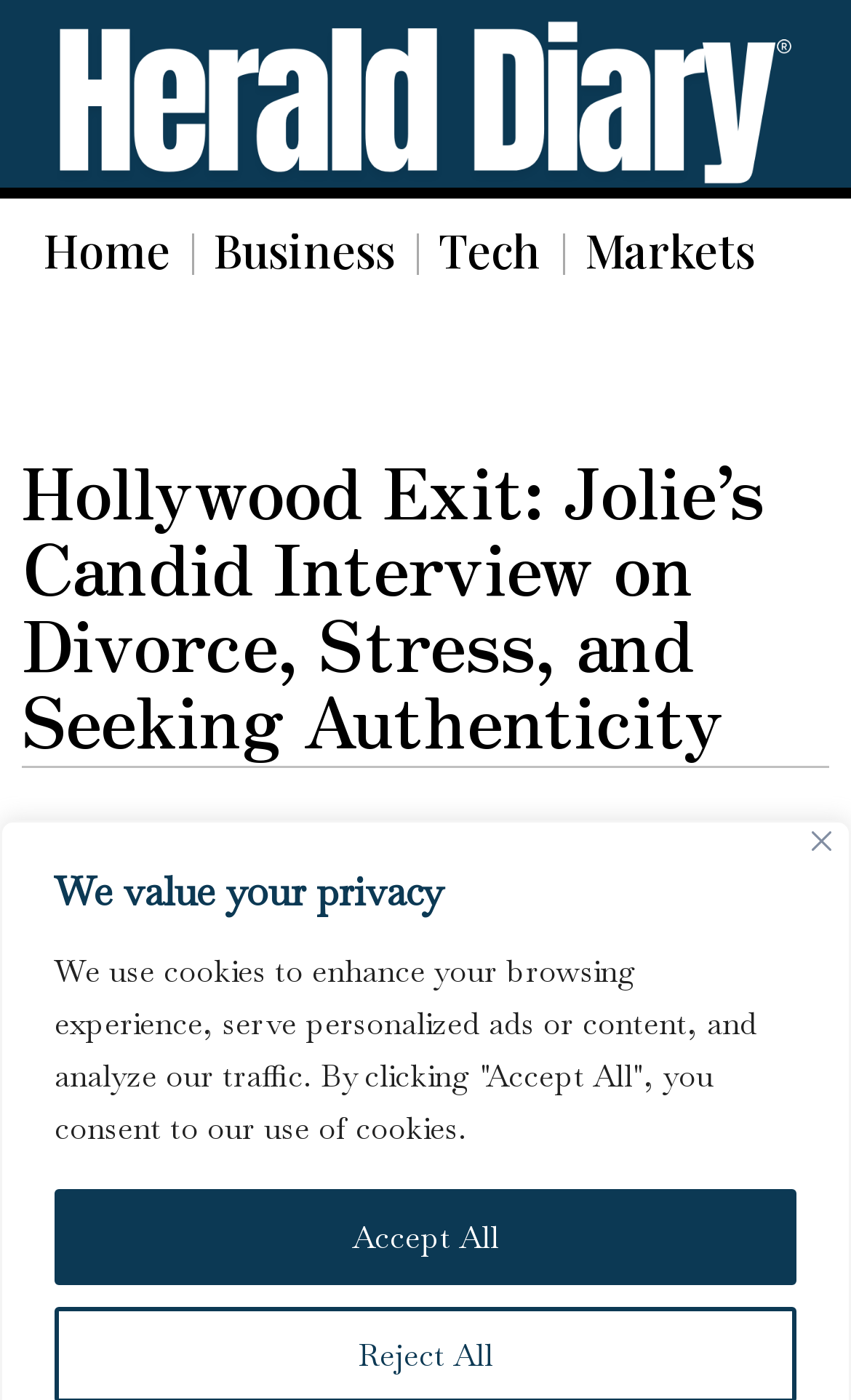Locate the bounding box coordinates of the region to be clicked to comply with the following instruction: "Close the popup". The coordinates must be four float numbers between 0 and 1, in the form [left, top, right, bottom].

[0.954, 0.594, 0.977, 0.608]